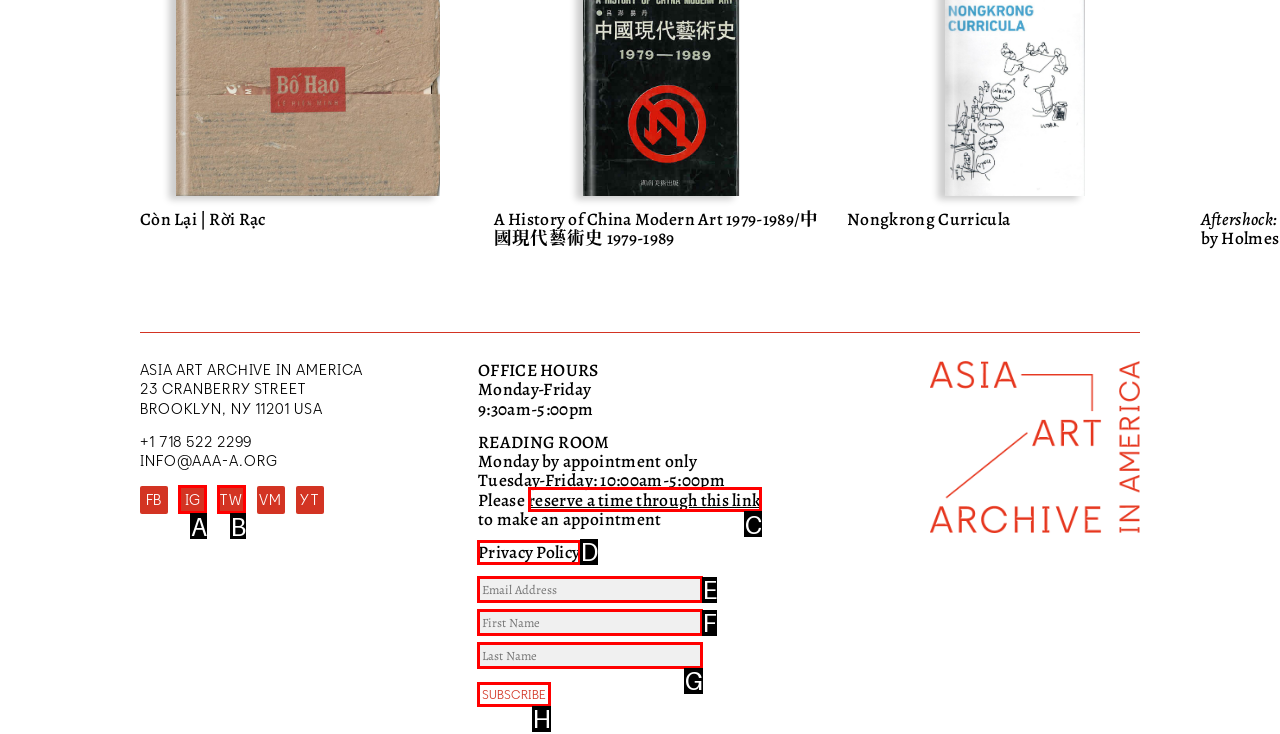Determine the HTML element that best matches this description: Roy Thomson Hall Toronto from the given choices. Respond with the corresponding letter.

None